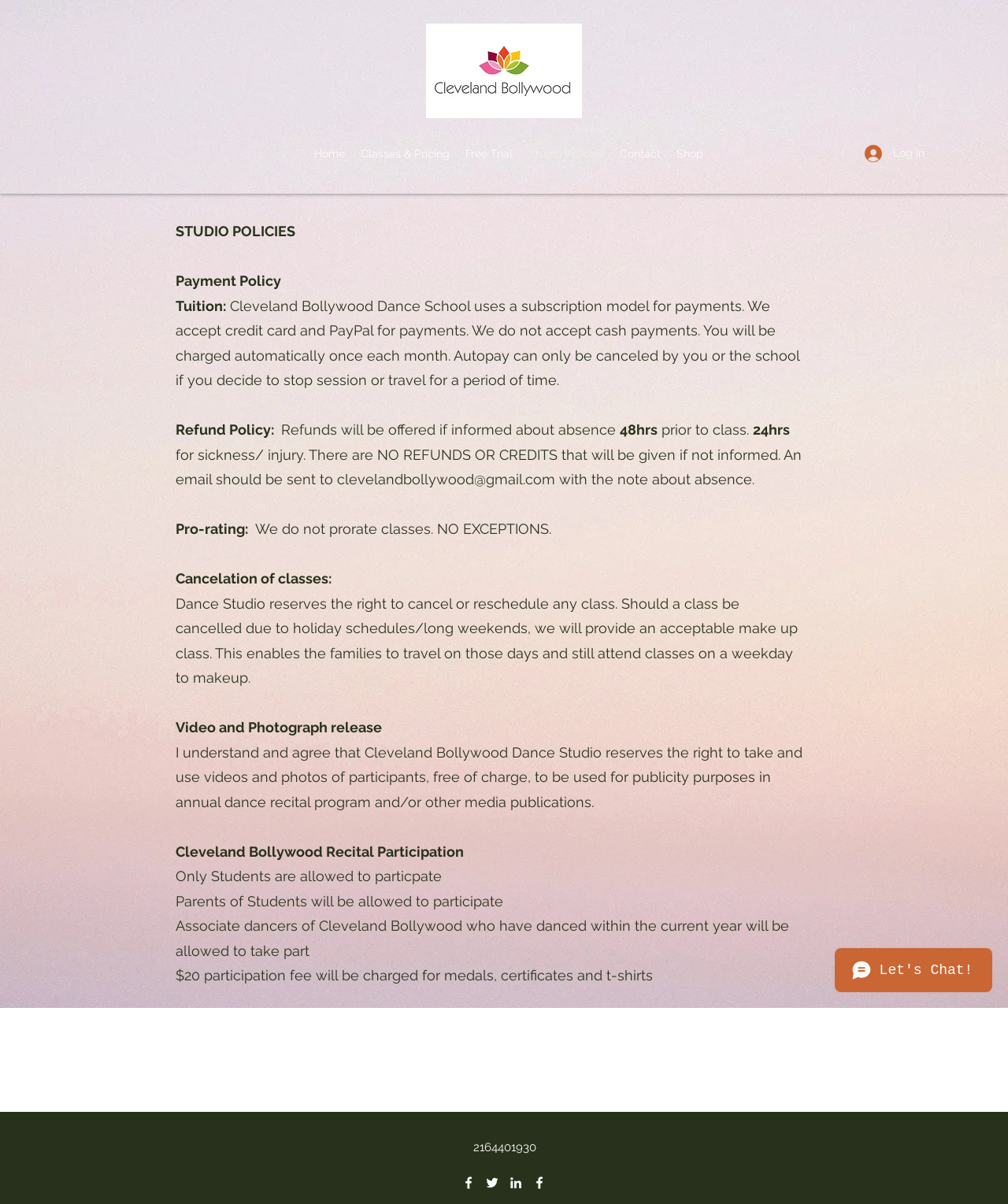Respond with a single word or phrase to the following question: What is the payment method accepted by the school?

Credit card and PayPal